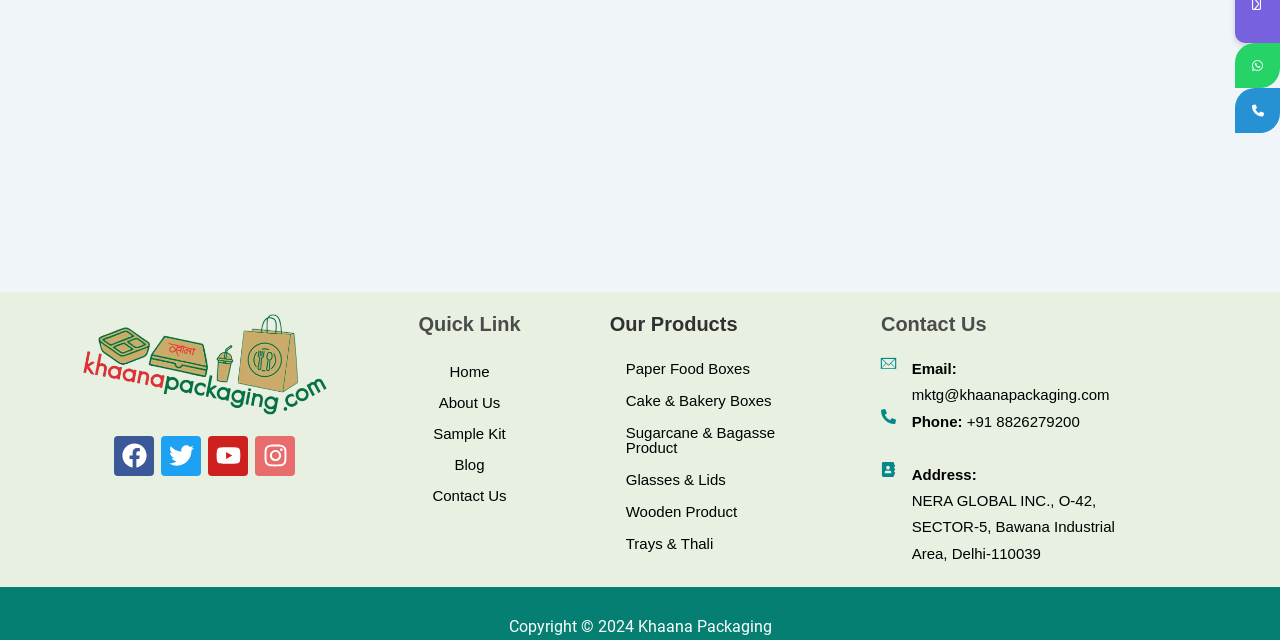Find the bounding box coordinates of the UI element according to this description: "Cake & Bakery Boxes".

[0.476, 0.606, 0.653, 0.645]